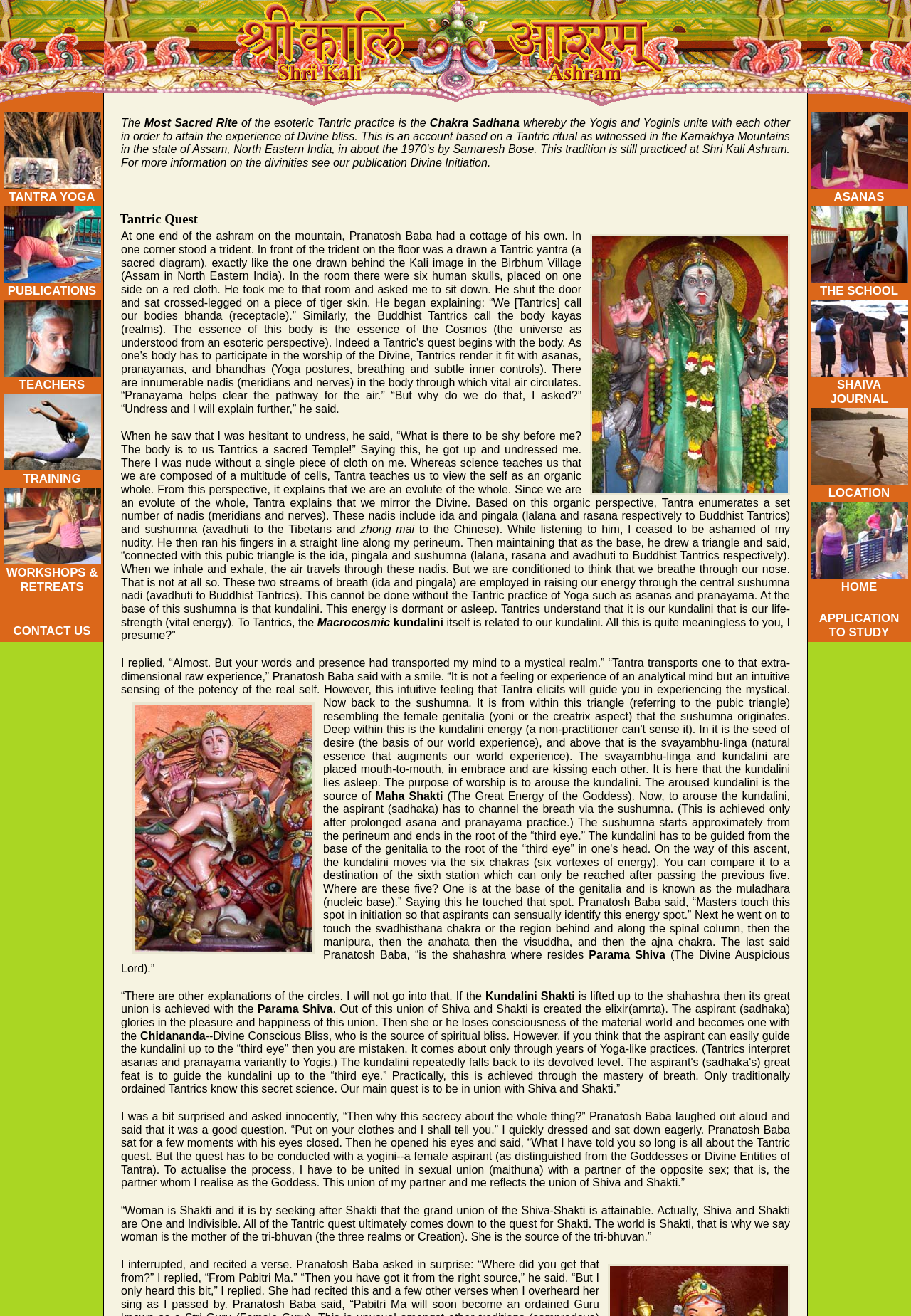Find the bounding box coordinates for the UI element whose description is: "SHAIVA JOURNAL". The coordinates should be four float numbers between 0 and 1, in the format [left, top, right, bottom].

[0.911, 0.287, 0.975, 0.308]